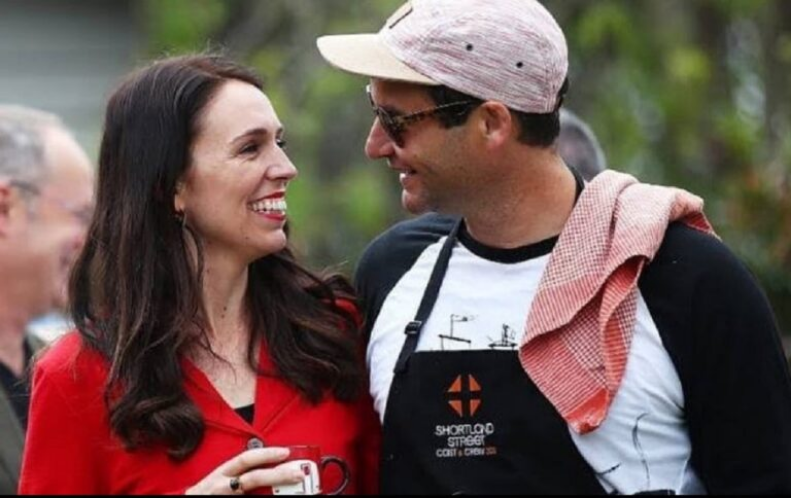Provide an extensive narrative of what is shown in the image.

The image features Jacinda Ardern, the Prime Minister of New Zealand, sharing a joyful moment with her fiancé, Clarke Gayford. Ardern is dressed in a vibrant red jacket, holding a cup, and wearing a warm smile as she interacts closely with her partner. Clarke is attired in a casual outfit complete with an apron that showcases a logo for "Short Load Street," a reference to a food-related venture, hinting at a playful or culinary context. Their intimate exchange captures the warmth of their relationship, reflecting a genuine connection amidst a lively gathering. The background hints at a social atmosphere, suggesting a joyful occasion or celebration.